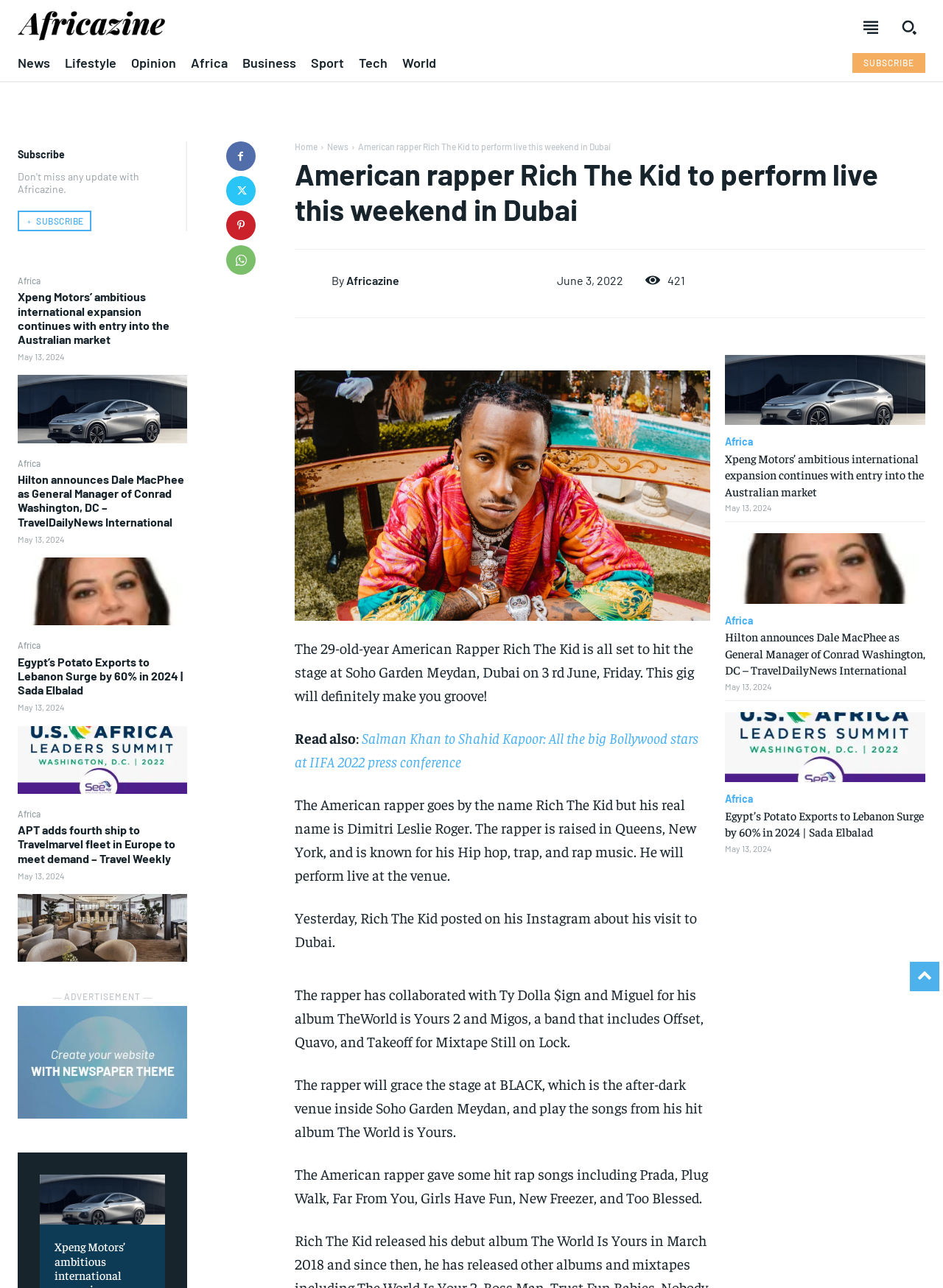Please find the bounding box coordinates in the format (top-left x, top-left y, bottom-right x, bottom-right y) for the given element description. Ensure the coordinates are floating point numbers between 0 and 1. Description: Sport

[0.33, 0.039, 0.365, 0.059]